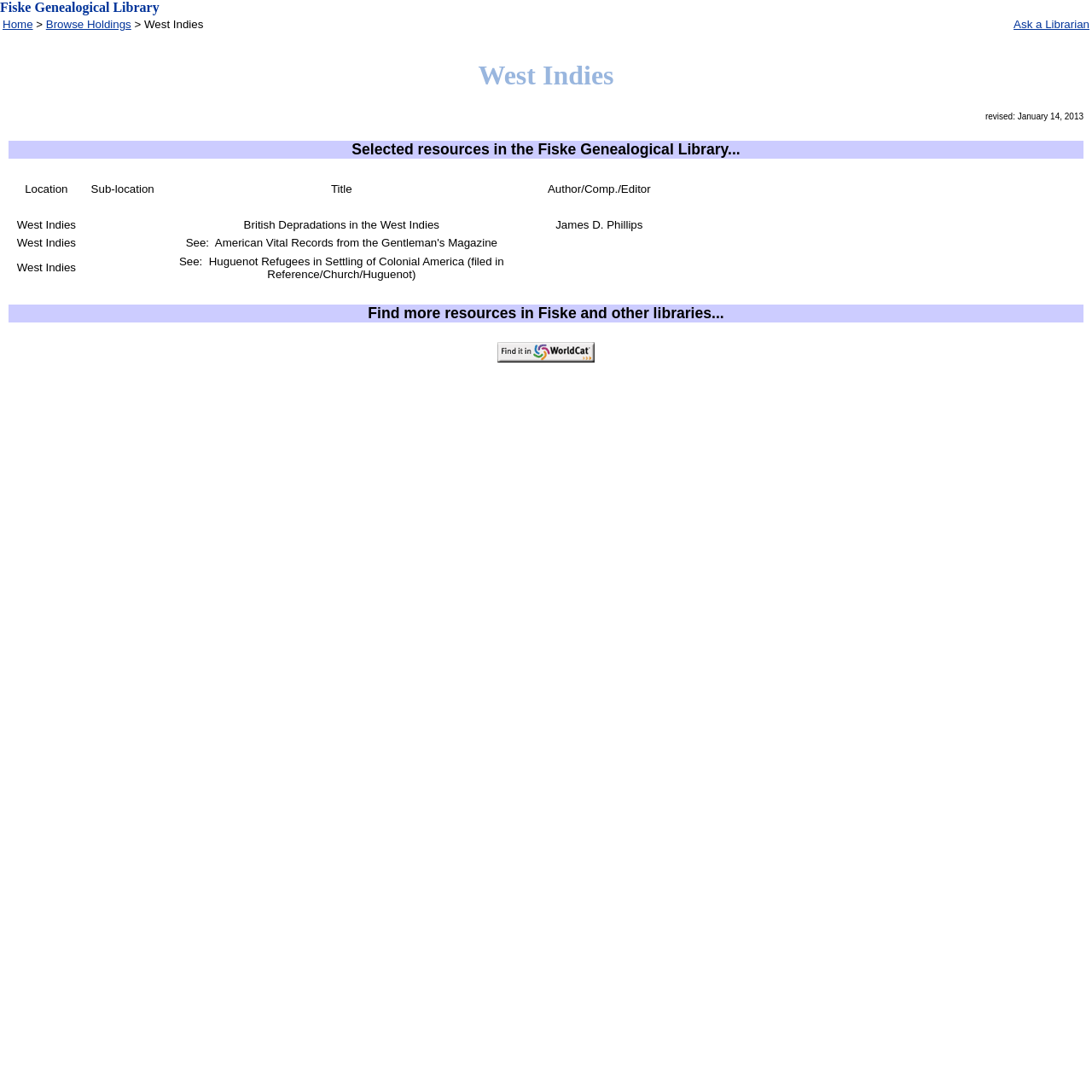What can be done to find more resources in Fiske and other libraries?
Answer the question with as much detail as possible.

The webpage has a link 'Click here for more resources' which suggests that clicking on this link will allow users to find more resources in Fiske and other libraries.